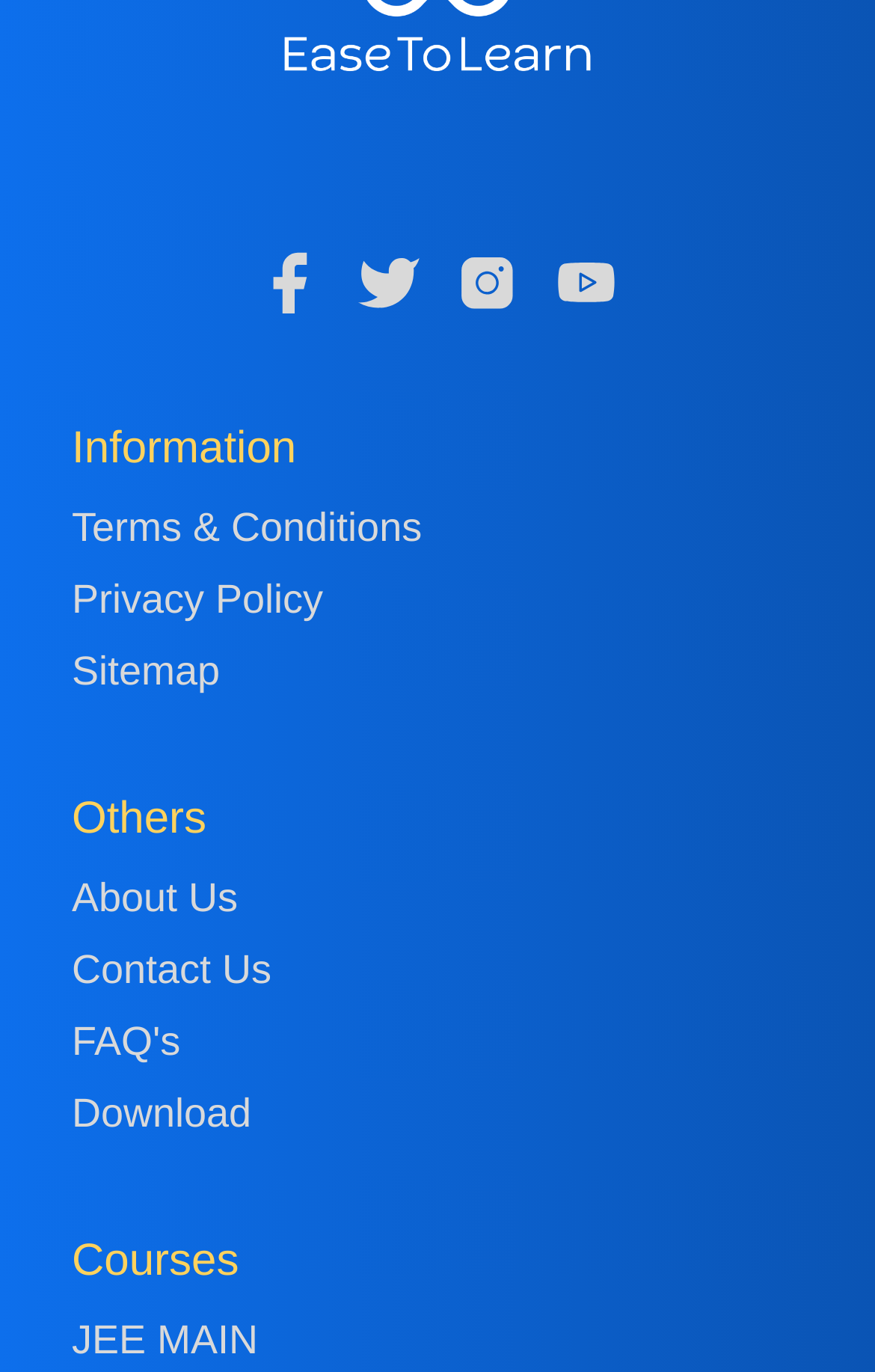What social media platforms are linked?
Observe the image and answer the question with a one-word or short phrase response.

Facebook, Twitter, Instagram, YouTube